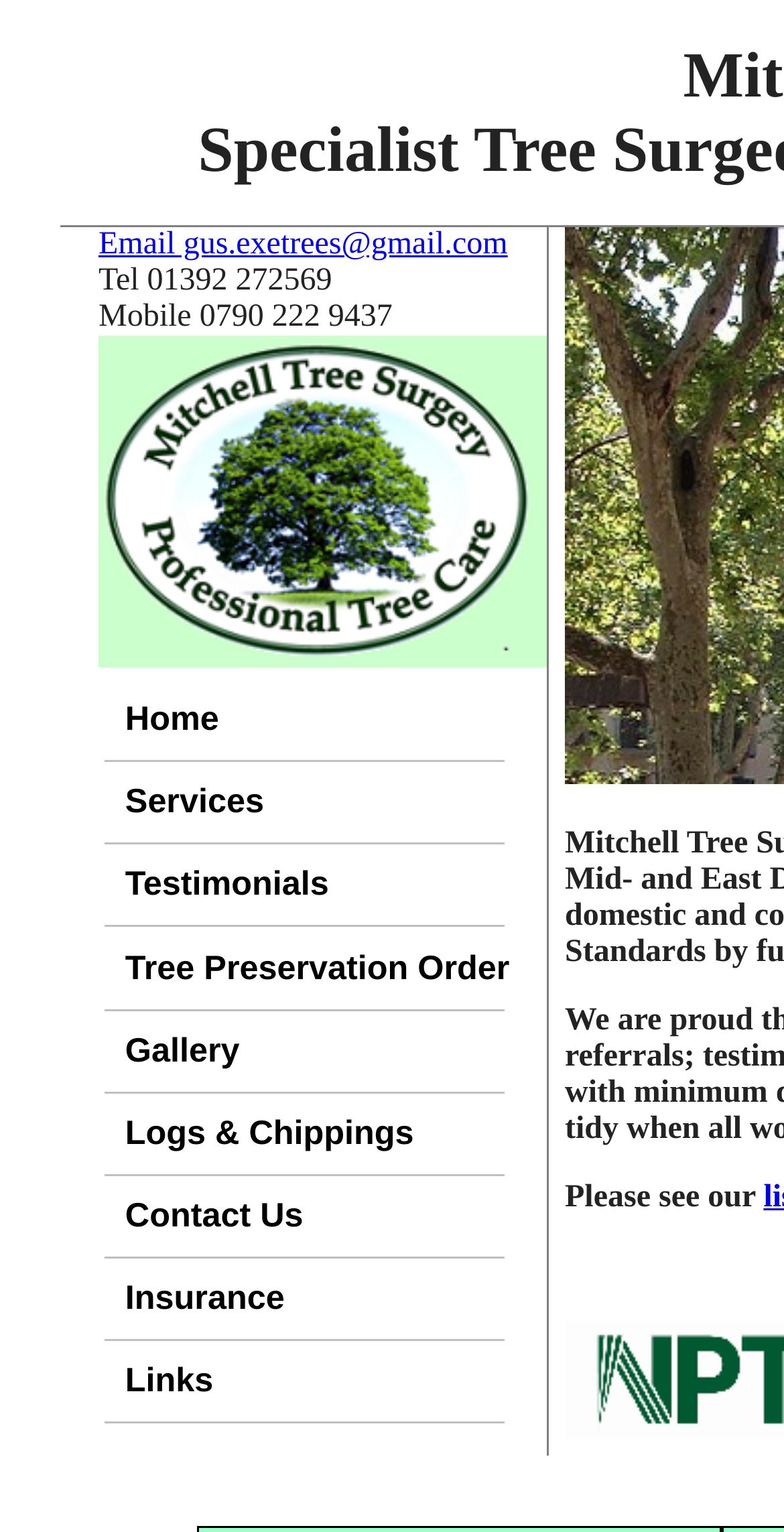Provide the bounding box coordinates of the section that needs to be clicked to accomplish the following instruction: "Contact the tree surgeon."

[0.134, 0.768, 0.643, 0.822]